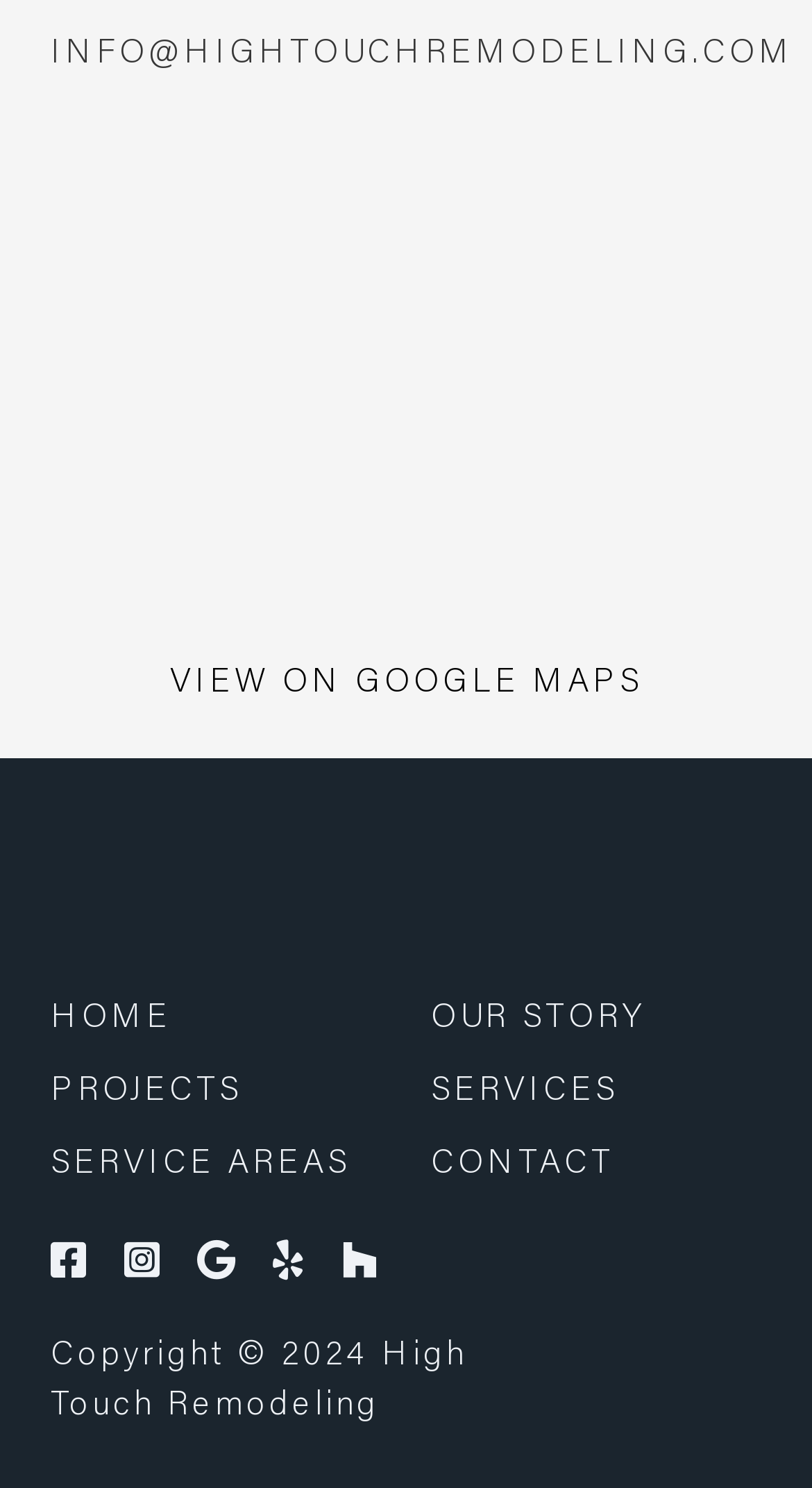Find the bounding box coordinates of the area to click in order to follow the instruction: "explore Mobile Sand Washing Machine".

None